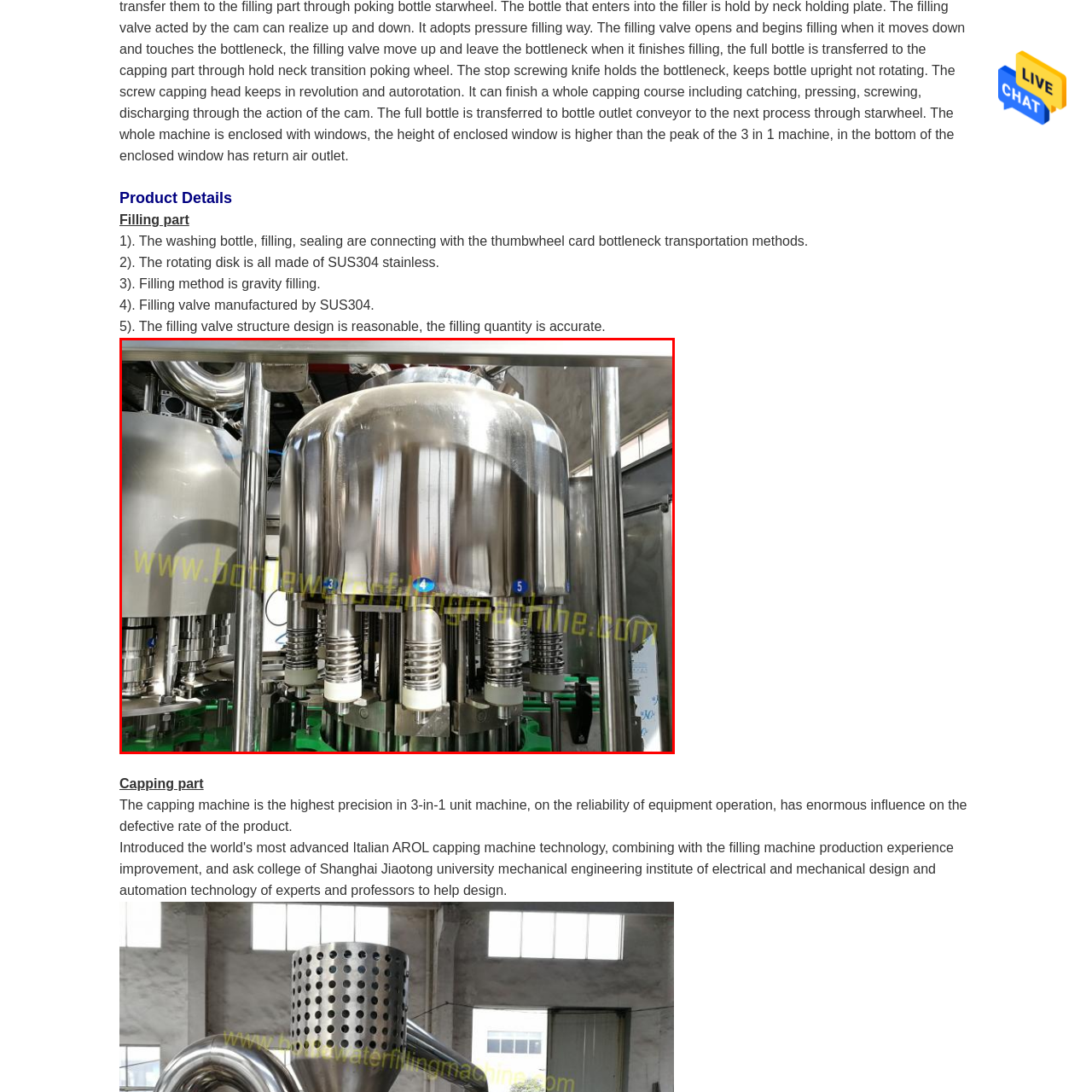Provide a comprehensive description of the content within the red-highlighted area of the image.

The image showcases the intricate design of an automatic filling machine, specifically emphasizing the filling valve system. Featuring a smooth, polished stainless steel dome, this component is essential for efficient operation. Below the dome, multiple filling nozzles are visible, designed for gravity filling processes, ensuring precise and accurate delivery of products. The machine utilizes SUS304 stainless steel, known for its reliability and safety in food and beverage applications. Additionally, the image highlights the structural components, including springs and connectors, which enable smooth operation and transitioning between various stages of bottle filling. Such machinery is pivotal in modern manufacturing, optimizing production lines for beverages and other liquid products.